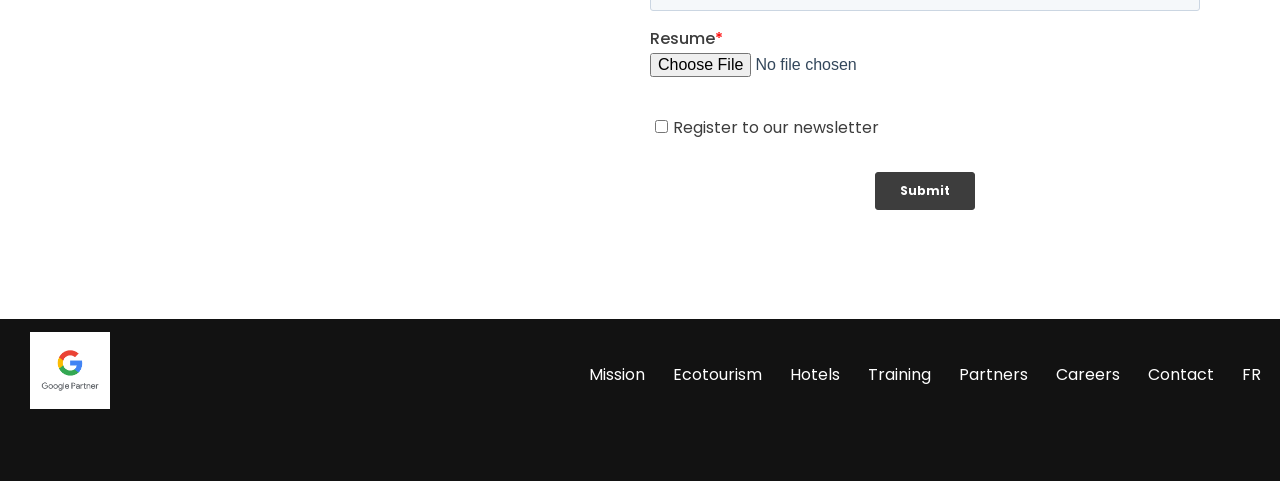How many links are in the footer menu?
Using the details from the image, give an elaborate explanation to answer the question.

The answer can be found by counting the number of link elements under the navigation element with the description 'Footer Menu', which are 'Mission', 'Ecotourism', 'Hotels', 'Training', 'Partners', 'Careers', 'Contact', and 'FR'.